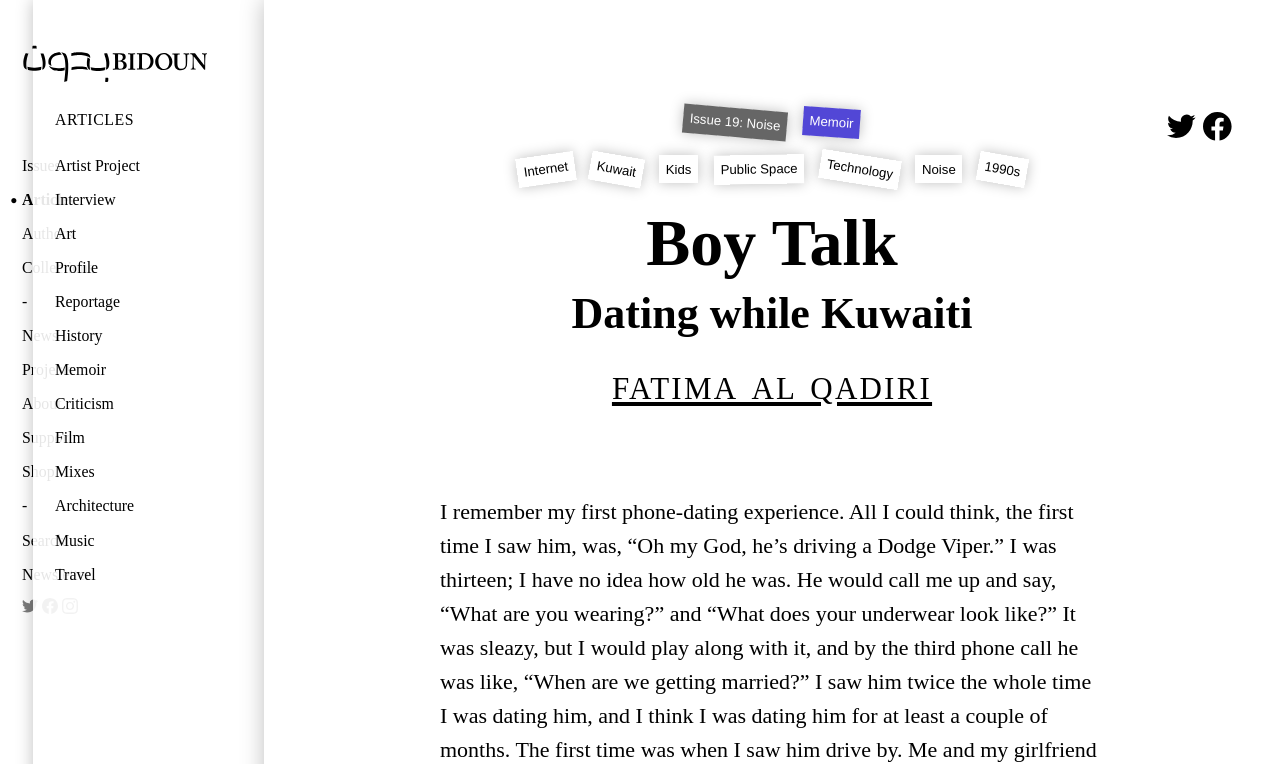Please determine the bounding box coordinates for the element that should be clicked to follow these instructions: "click the BACK link".

None